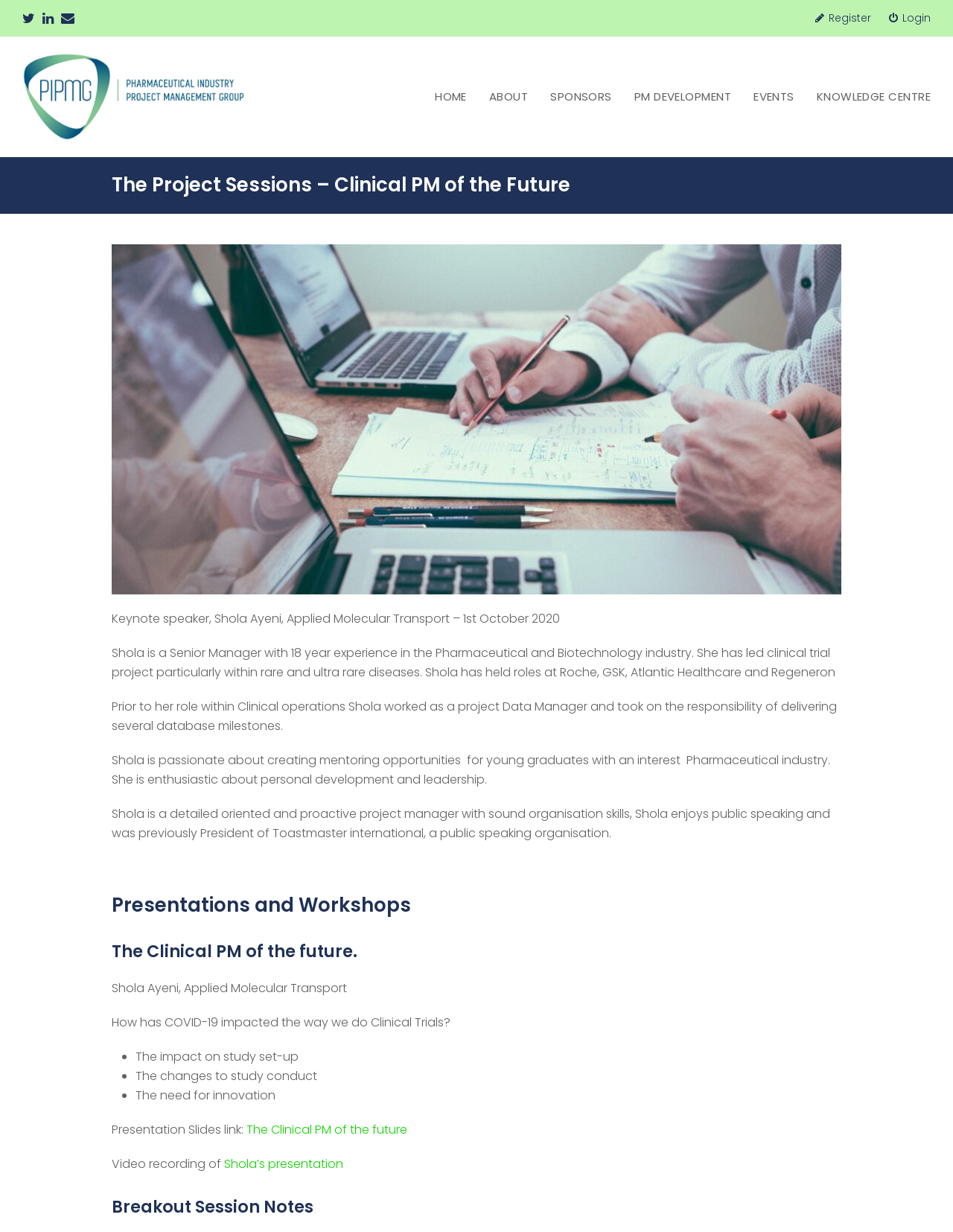Determine the bounding box coordinates for the area that needs to be clicked to fulfill this task: "Go to HOME page". The coordinates must be given as four float numbers between 0 and 1, i.e., [left, top, right, bottom].

[0.445, 0.064, 0.502, 0.094]